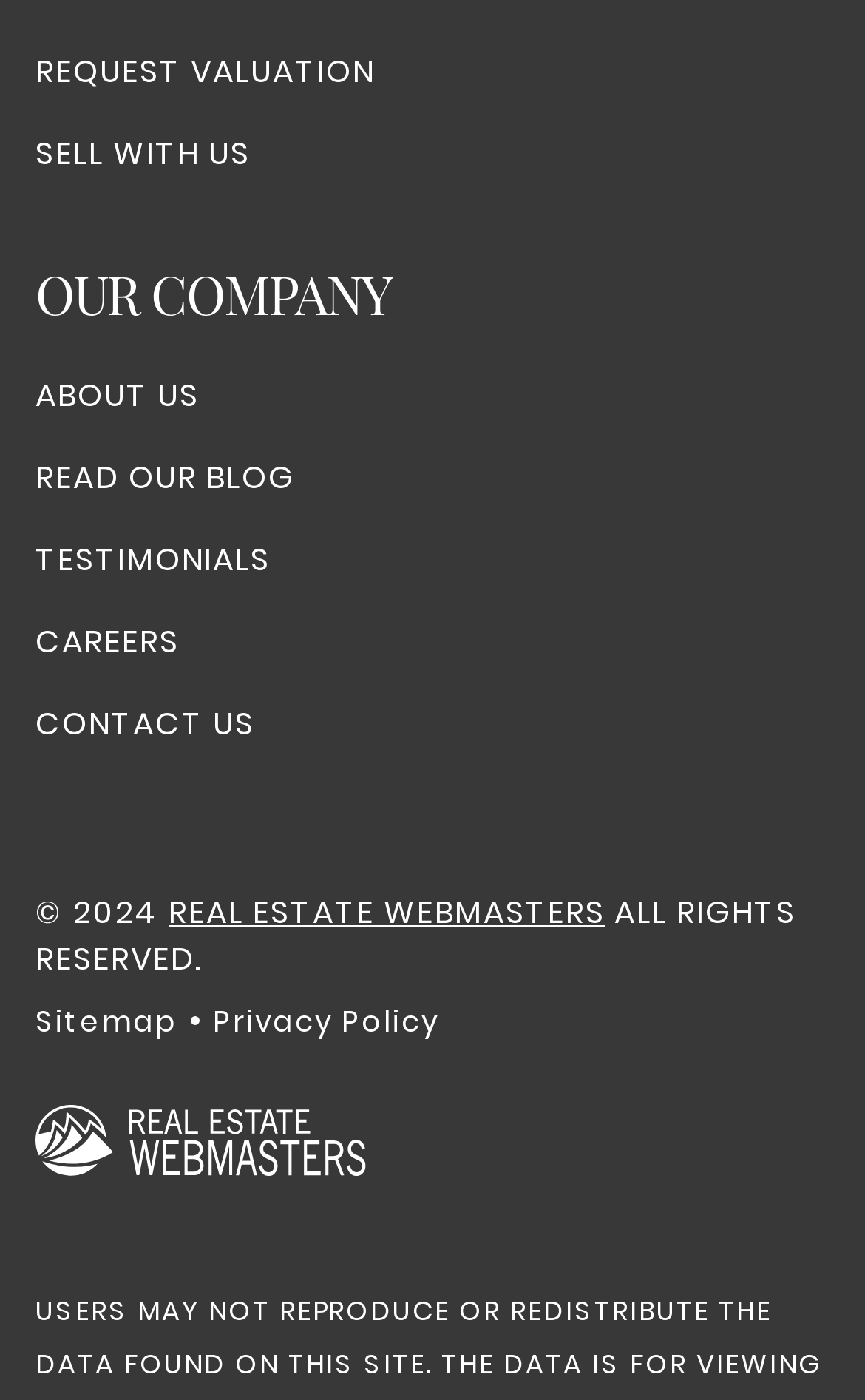What is the company's copyright year?
Using the details from the image, give an elaborate explanation to answer the question.

I found the copyright year by looking at the StaticText element '© 2024' located at the bottom of the webpage, which indicates the year of copyright.